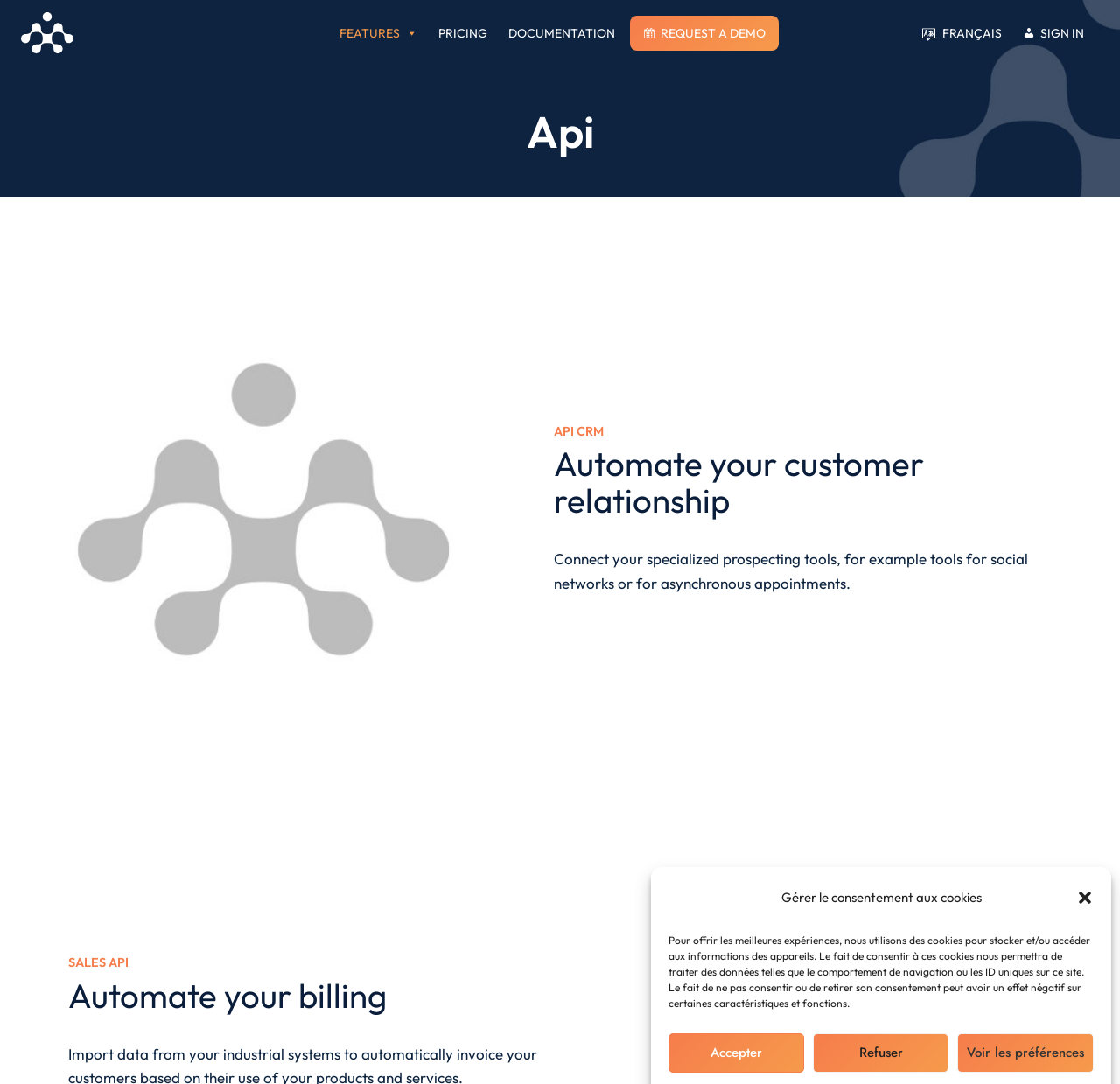Please specify the bounding box coordinates in the format (top-left x, top-left y, bottom-right x, bottom-right y), with all values as floating point numbers between 0 and 1. Identify the bounding box of the UI element described by: Sign in

[0.908, 0.014, 0.973, 0.046]